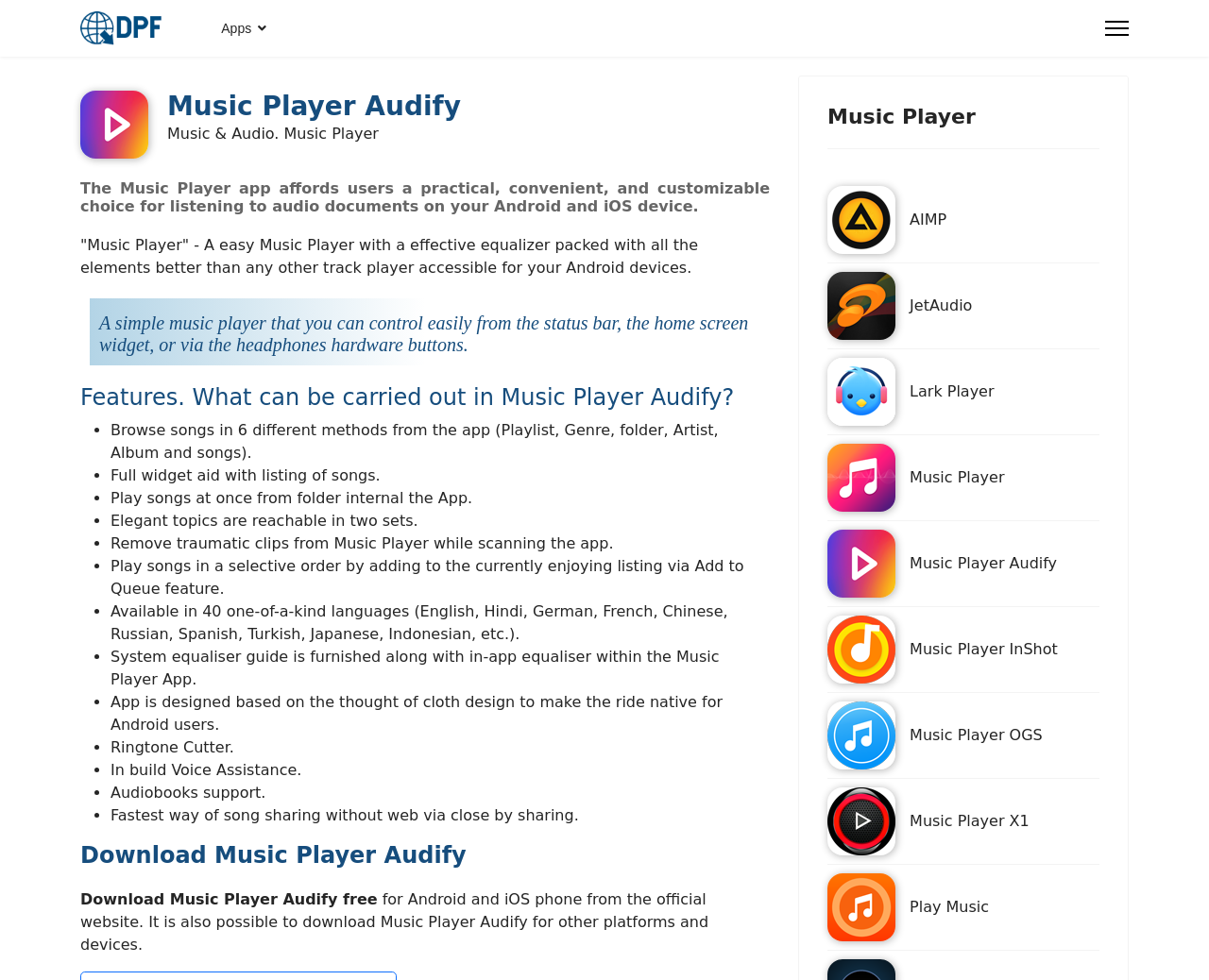Carefully examine the image and provide an in-depth answer to the question: What is the name of the music player app?

The name of the music player app can be found in the heading element with the text 'Music Player Audify' which is located at the top of the webpage.